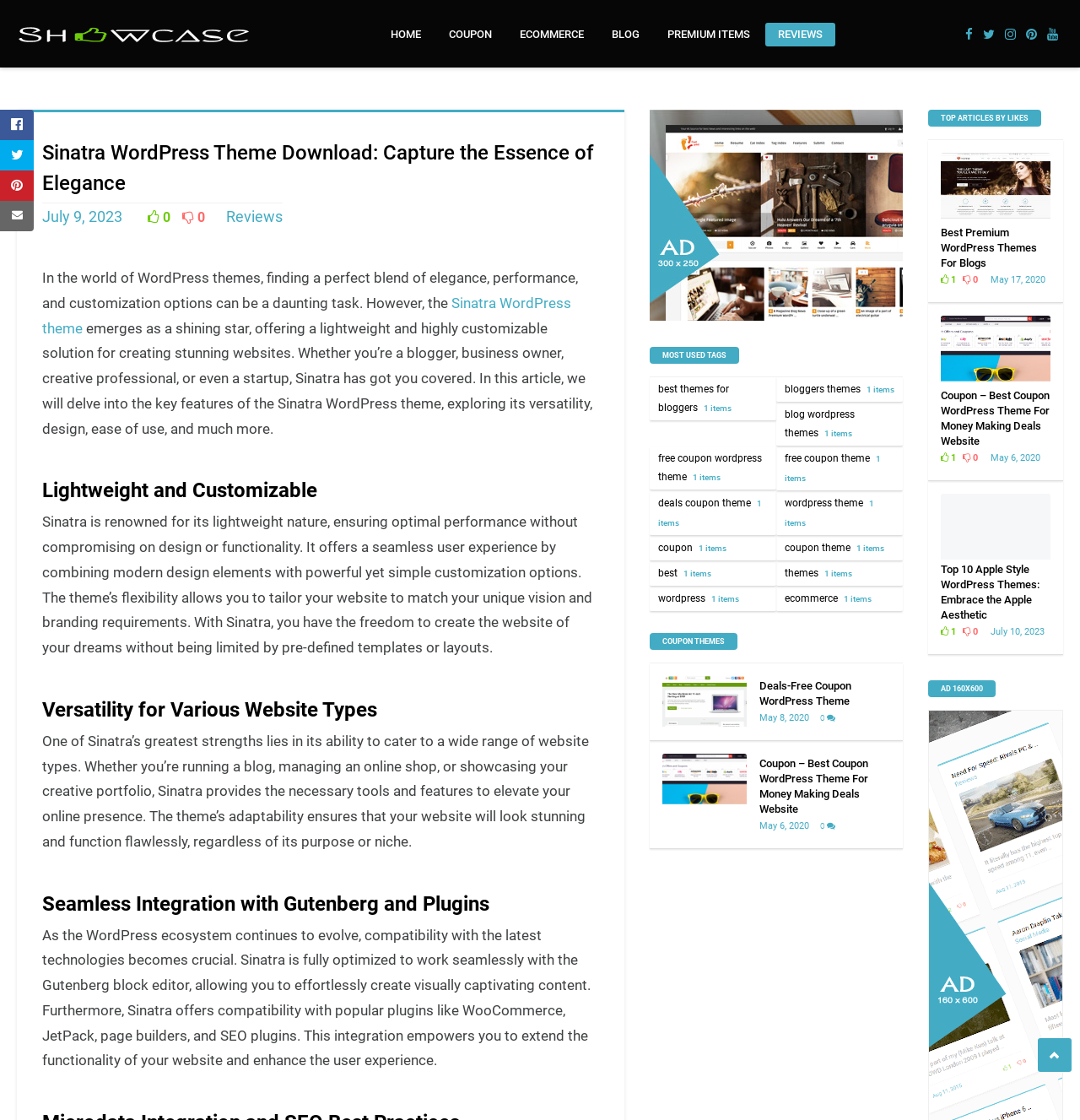What is the purpose of the Sinatra WordPress theme?
Provide a detailed answer to the question, using the image to inform your response.

The webpage states that the Sinatra WordPress theme is a 'lightweight and highly customizable solution for creating stunning websites', implying that its purpose is to help users create visually appealing websites.